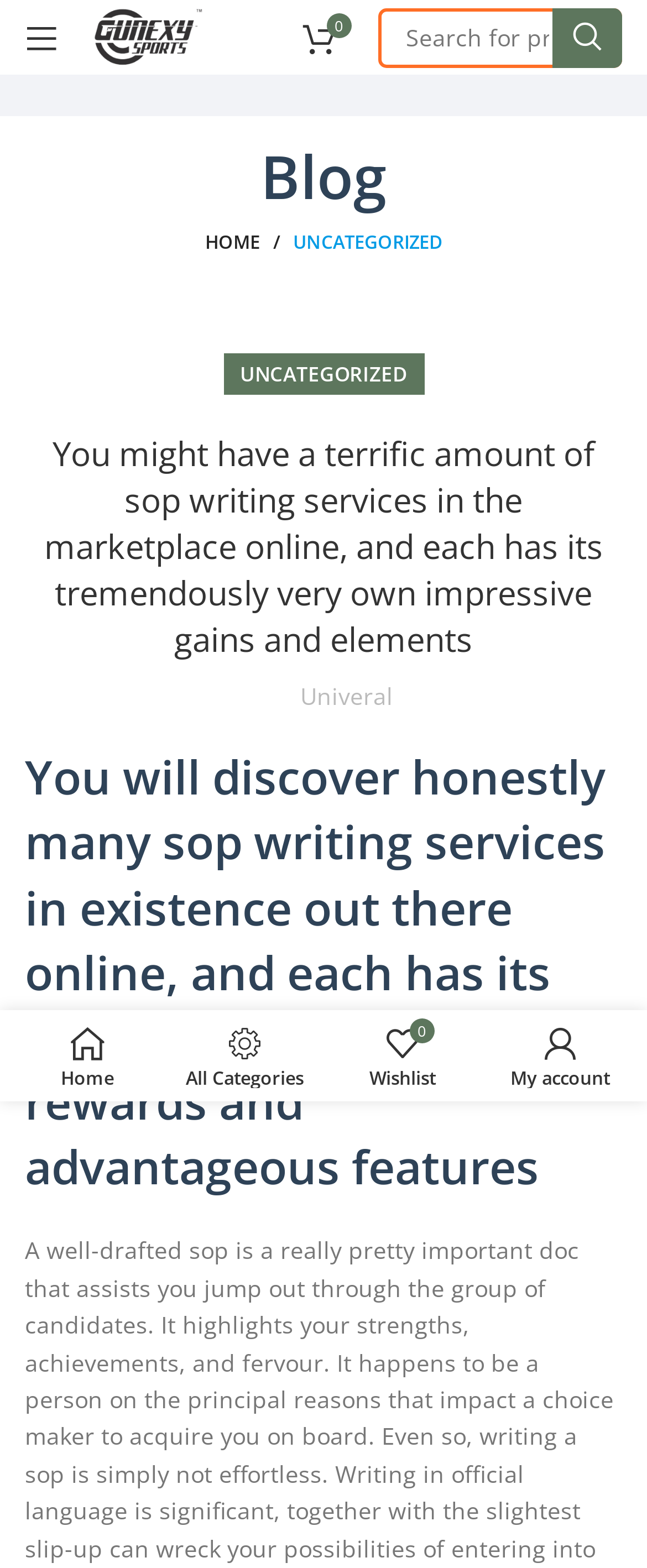Show the bounding box coordinates of the element that should be clicked to complete the task: "Go to home page".

[0.317, 0.146, 0.453, 0.163]